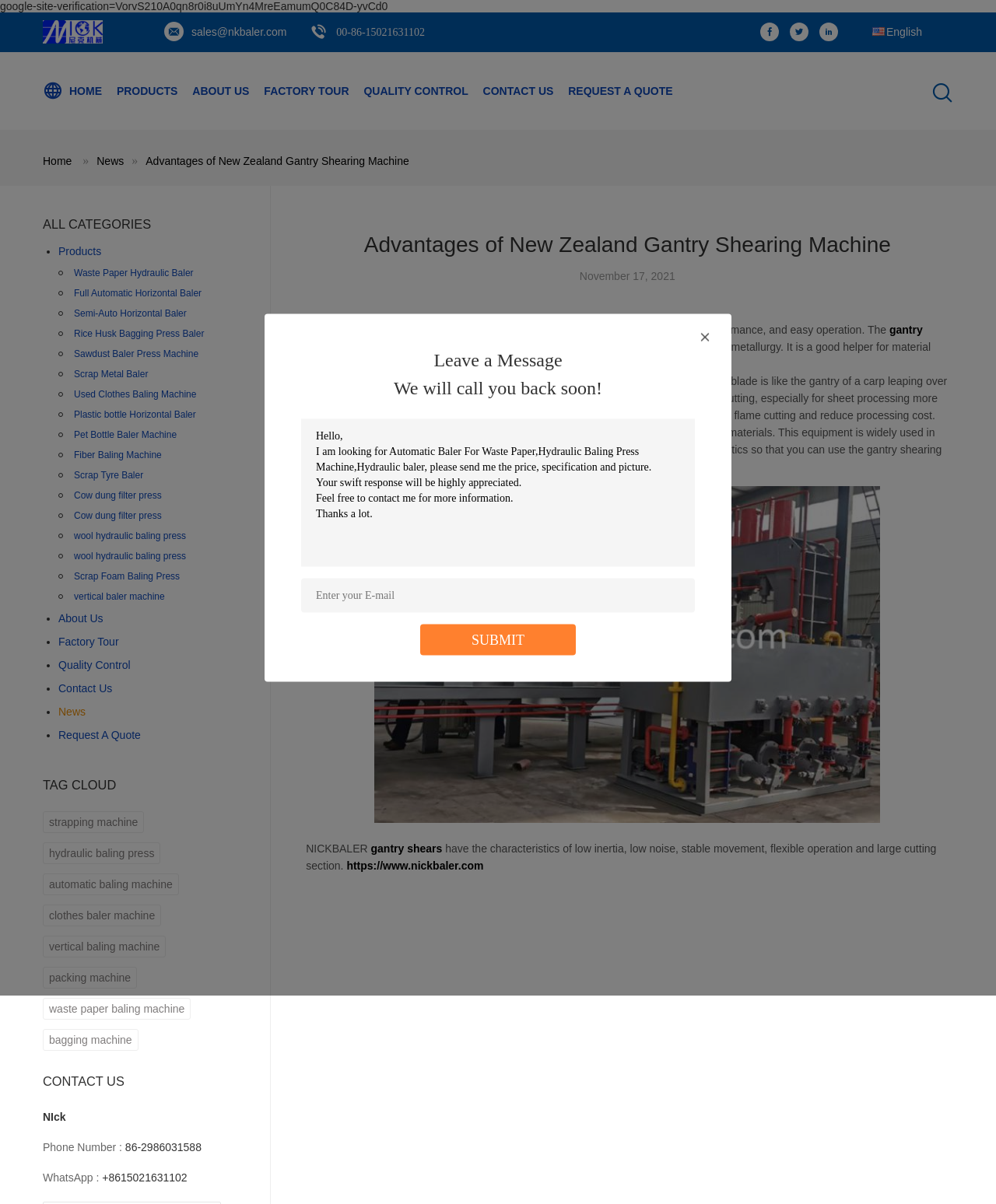From the screenshot, find the bounding box of the UI element matching this description: "English". Supply the bounding box coordinates in the form [left, top, right, bottom], each a float between 0 and 1.

[0.873, 0.01, 0.926, 0.032]